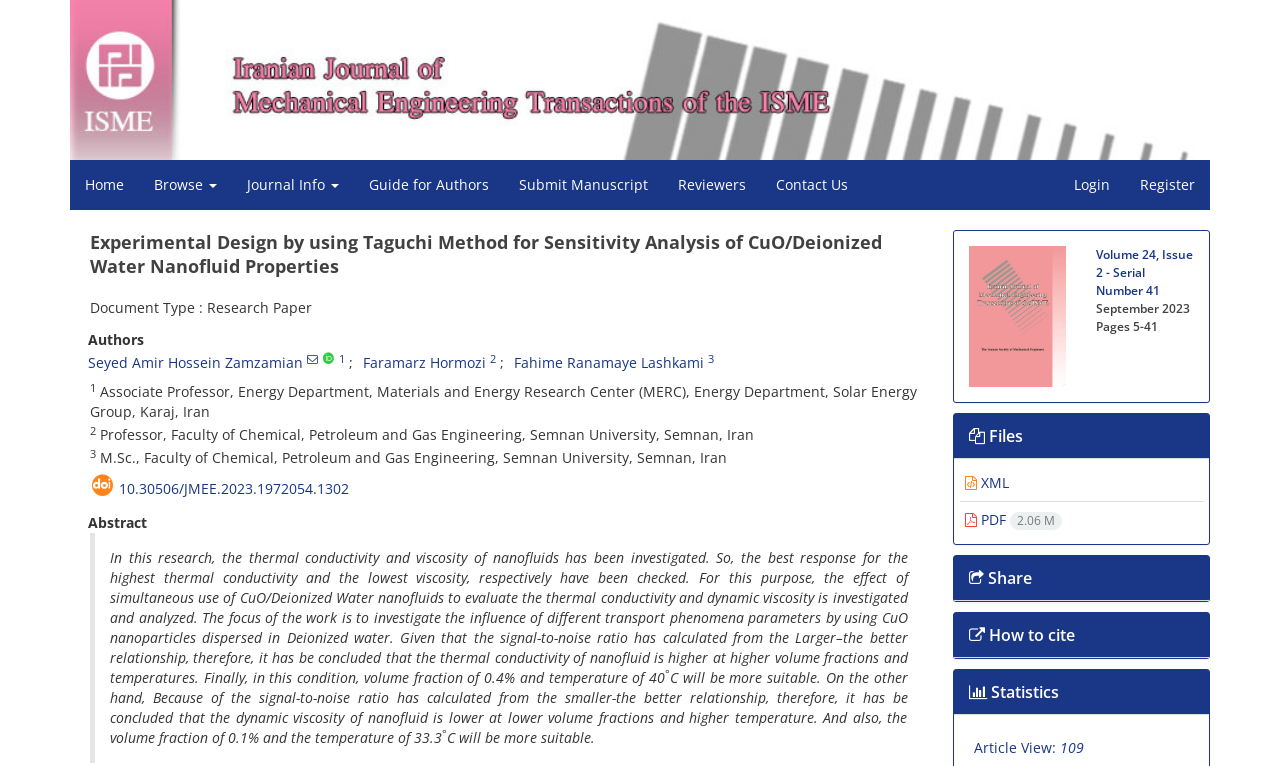Who is the first author of this research?
Use the information from the image to give a detailed answer to the question.

I found the answer by looking at the link element that says 'Seyed Amir Hossein Zamzamian' which is listed under the 'Authors' section.